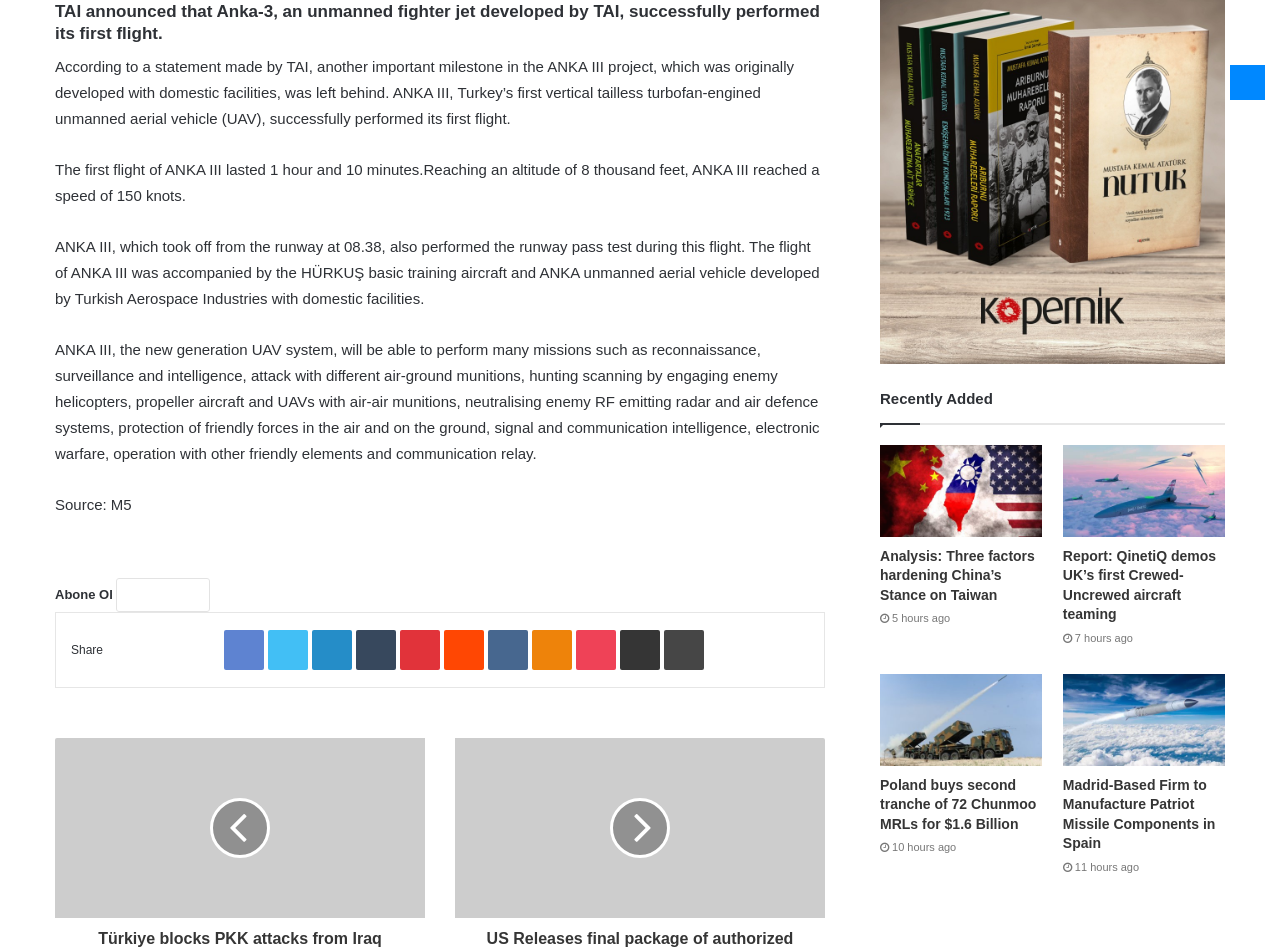What is the purpose of ANKA III?
Use the information from the image to give a detailed answer to the question.

The answer can be found in the fifth StaticText element, which lists the various missions that ANKA III can perform, including reconnaissance, surveillance, and intelligence.